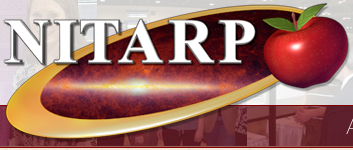Offer an in-depth caption of the image, mentioning all notable aspects.

The image prominently features the logo of NITARP (NASA/IPAC Teacher Archive Research Program), showcasing a stylized depiction of a galaxy within an oval shape, symbolizing the program's focus on astronomy and education. The logo includes a red apple, often associated with education, emphasizing its mission to enhance teachers' understanding of astronomical data and research. This logo represents a collaborative effort to engage educators and students in scientific exploration, reinforcing the connection between teaching and the universe.